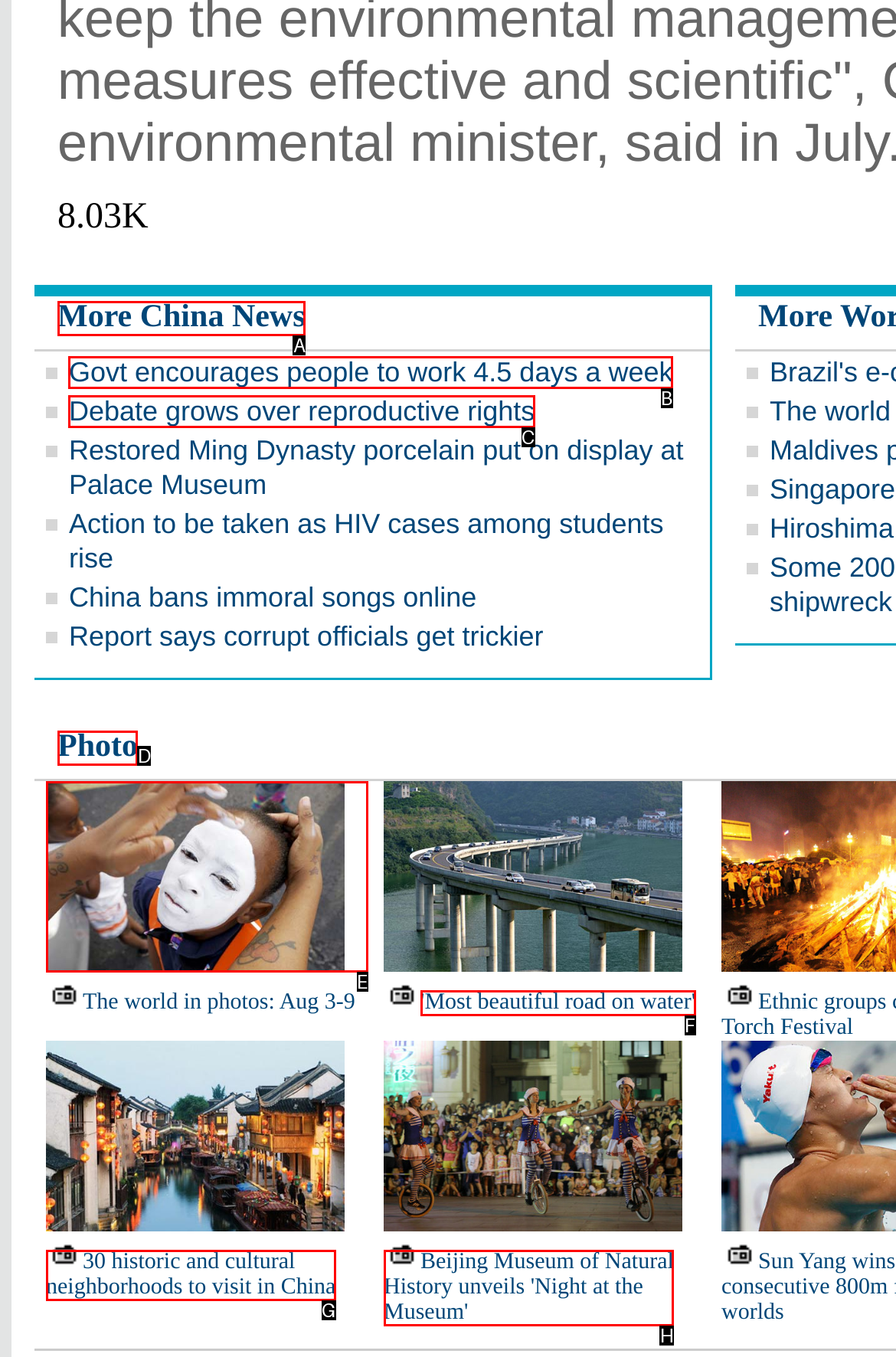Select the option that corresponds to the description: 'Most beautiful road on water'
Respond with the letter of the matching choice from the options provided.

F